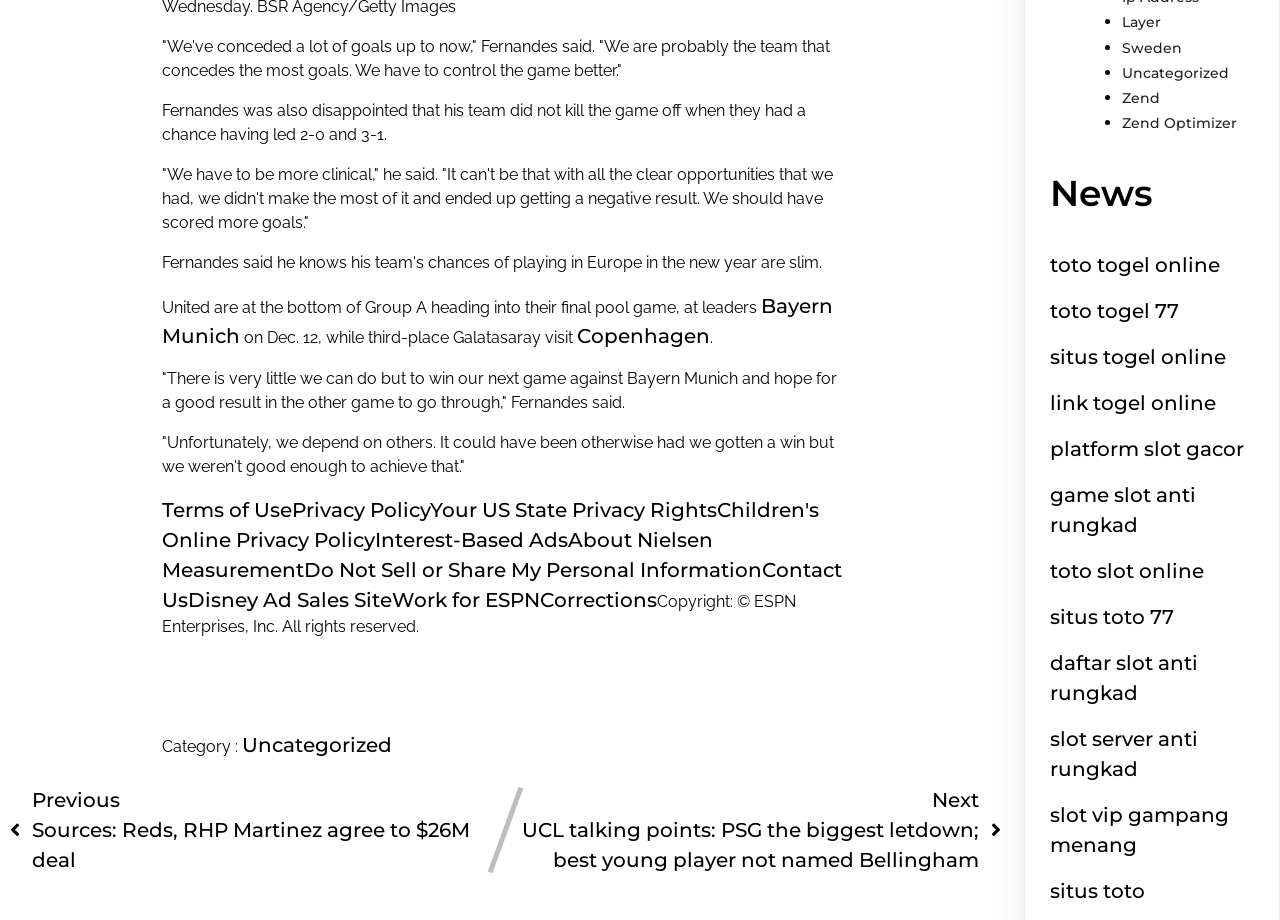Pinpoint the bounding box coordinates of the element to be clicked to execute the instruction: "Go to the Disney Ad Sales Site".

[0.147, 0.639, 0.306, 0.665]